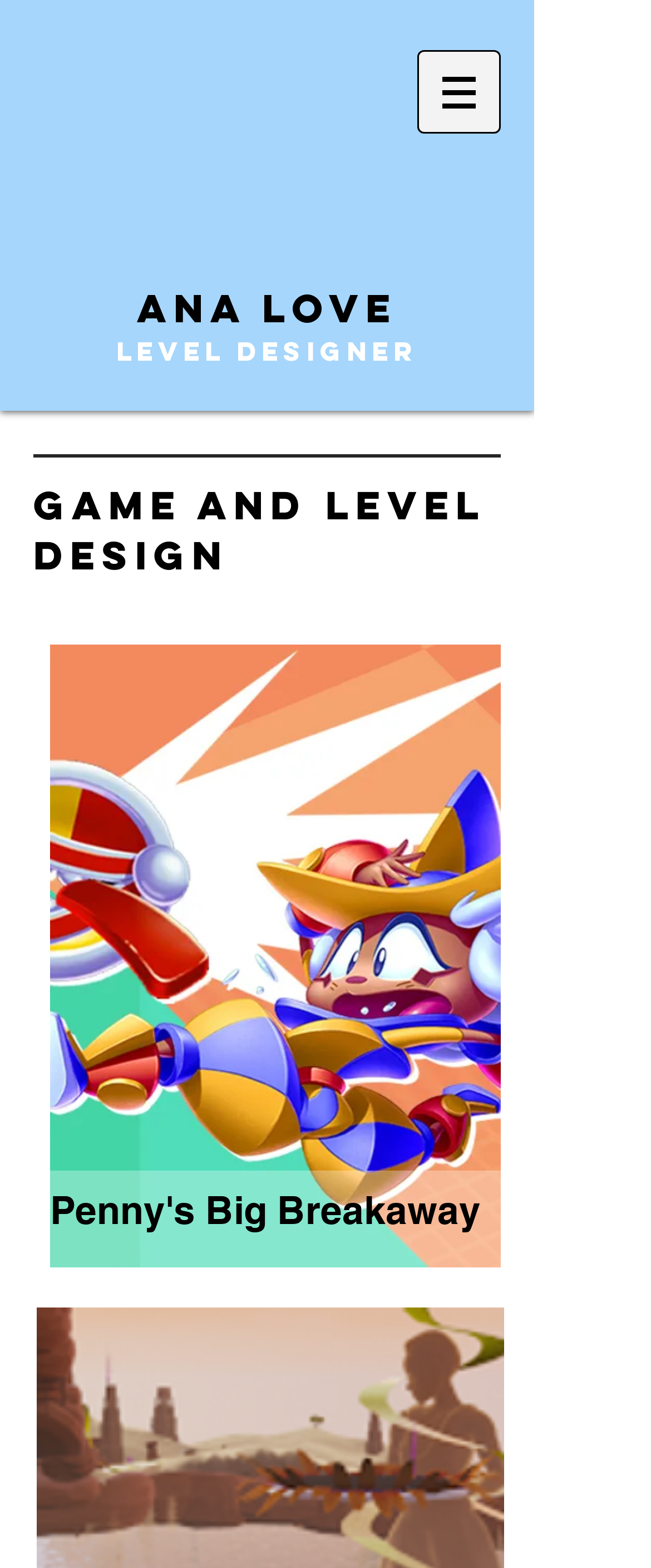Review the image closely and give a comprehensive answer to the question: What is Ana Love's profession?

Based on the webpage, Ana Love's profession can be determined by looking at the heading 'ANA LOVE LEVEL DESIGNER' which suggests that Ana Love is a Level Designer.